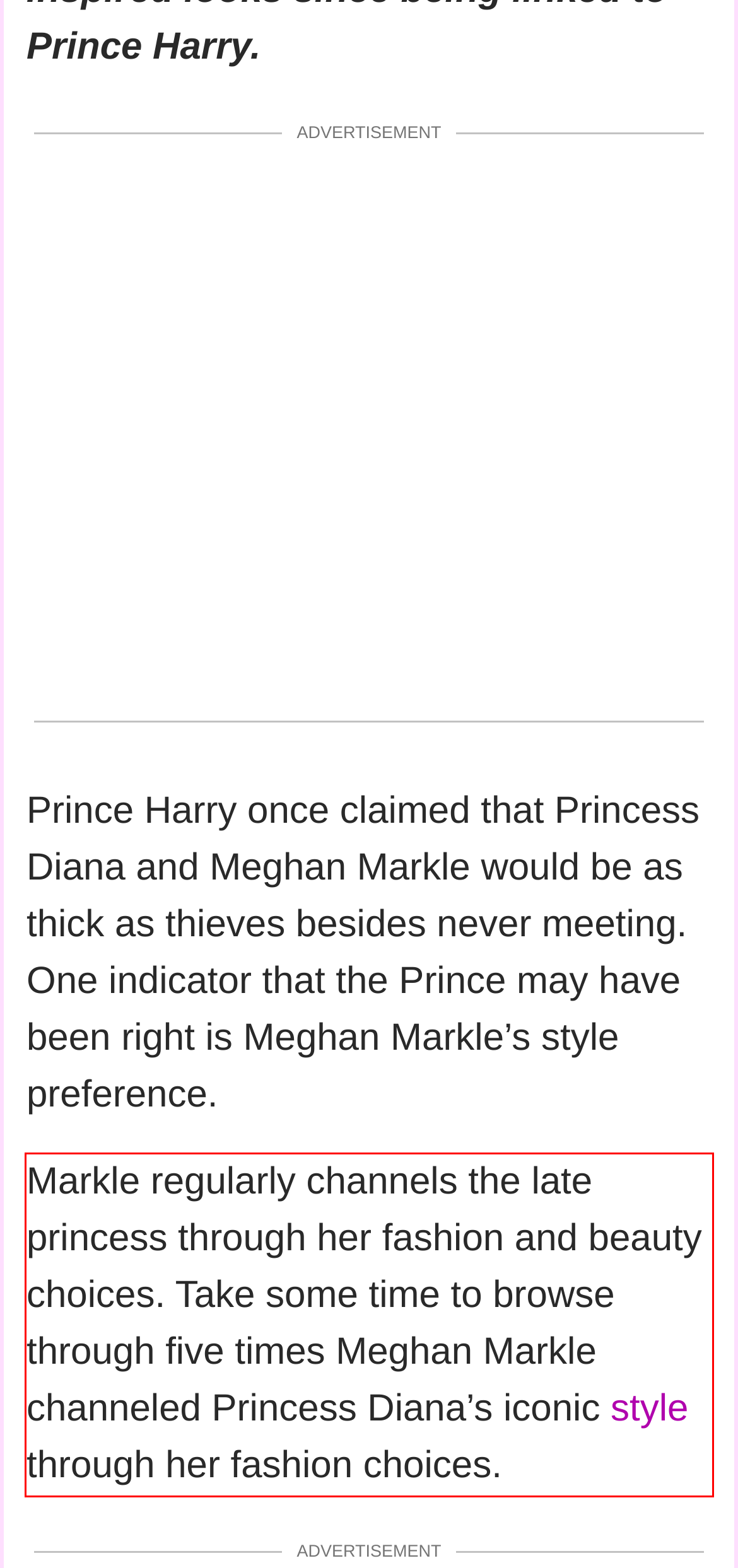Look at the provided screenshot of the webpage and perform OCR on the text within the red bounding box.

Markle regularly channels the late princess through her fashion and beauty choices. Take some time to browse through five times Meghan Markle channeled Princess Diana’s iconic style through her fashion choices.